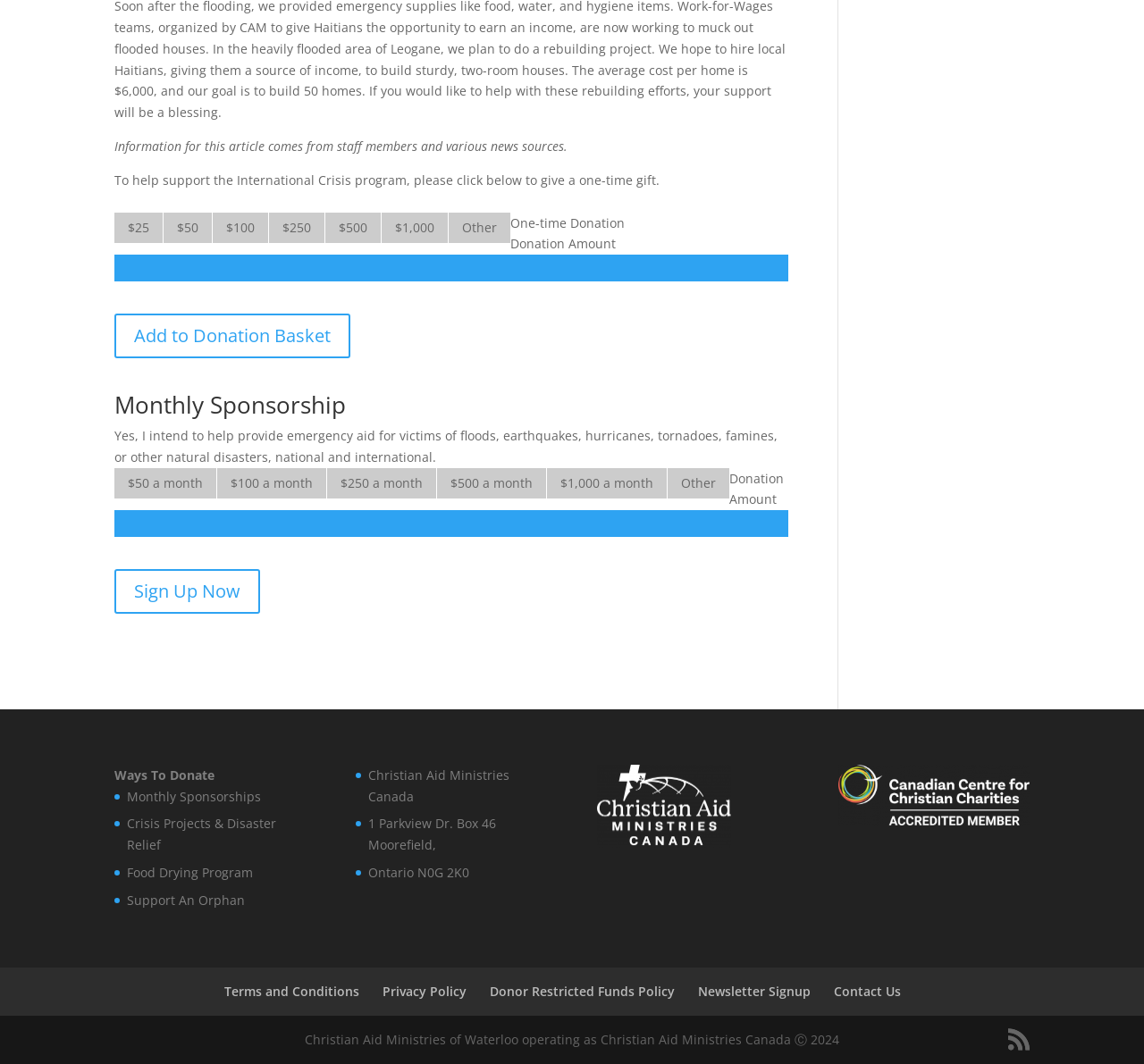Using the provided description: "Christian Aid Ministries Canada", find the bounding box coordinates of the corresponding UI element. The output should be four float numbers between 0 and 1, in the format [left, top, right, bottom].

[0.322, 0.72, 0.445, 0.756]